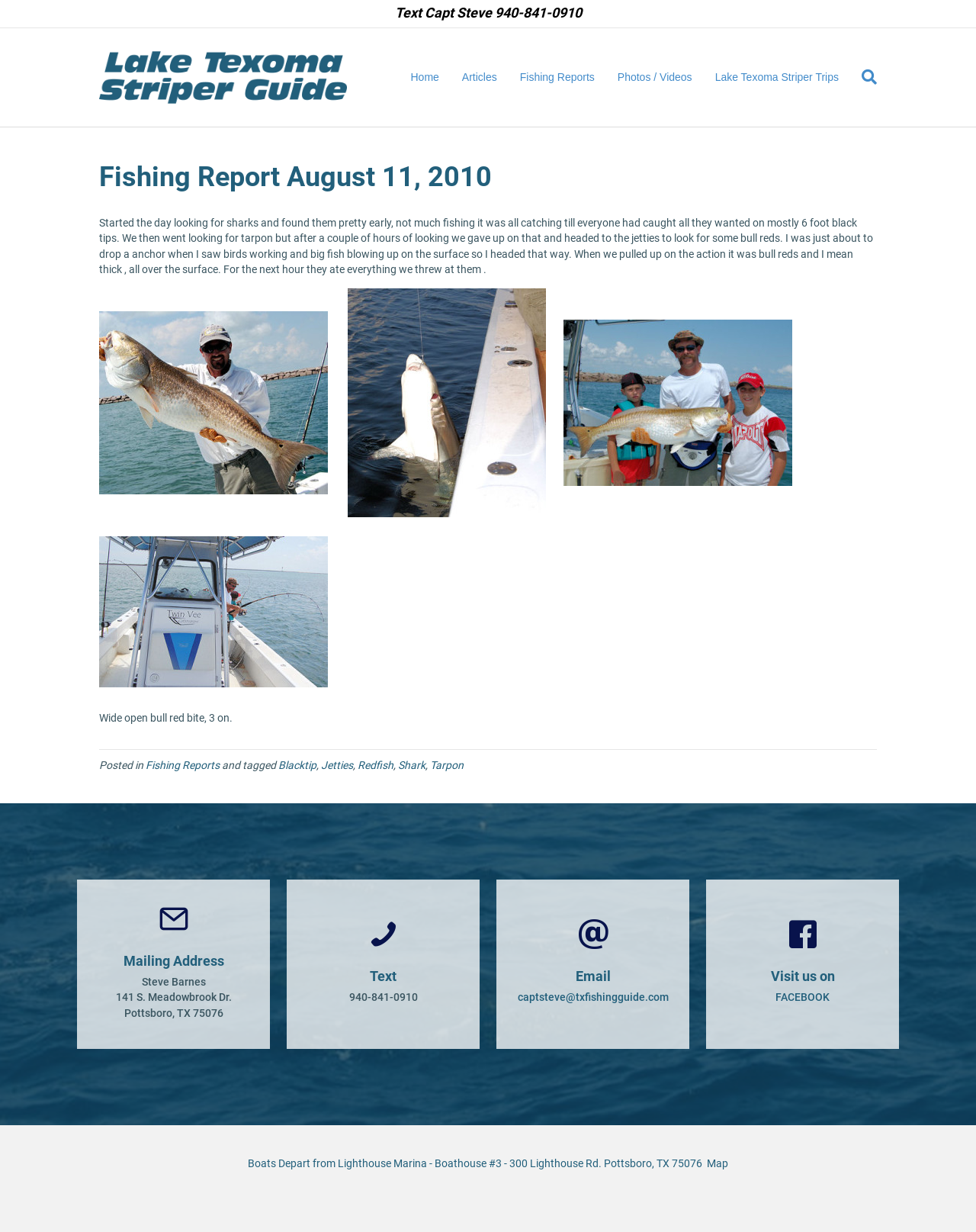What is the email address of the fishing guide? Based on the image, give a response in one word or a short phrase.

captsteve@txfishingguide.com